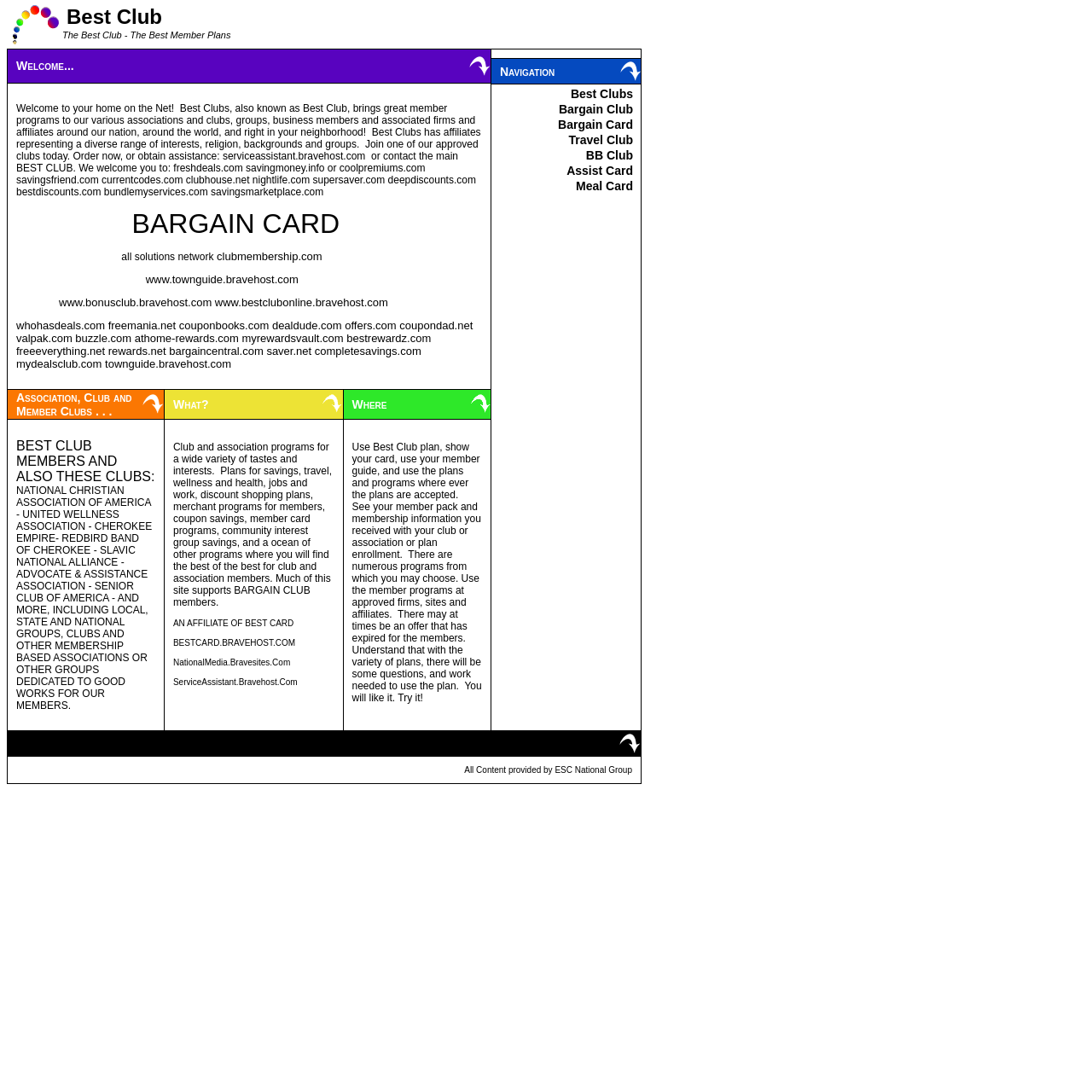Use one word or a short phrase to answer the question provided: 
Who provides the content for the webpage?

ESC National Group